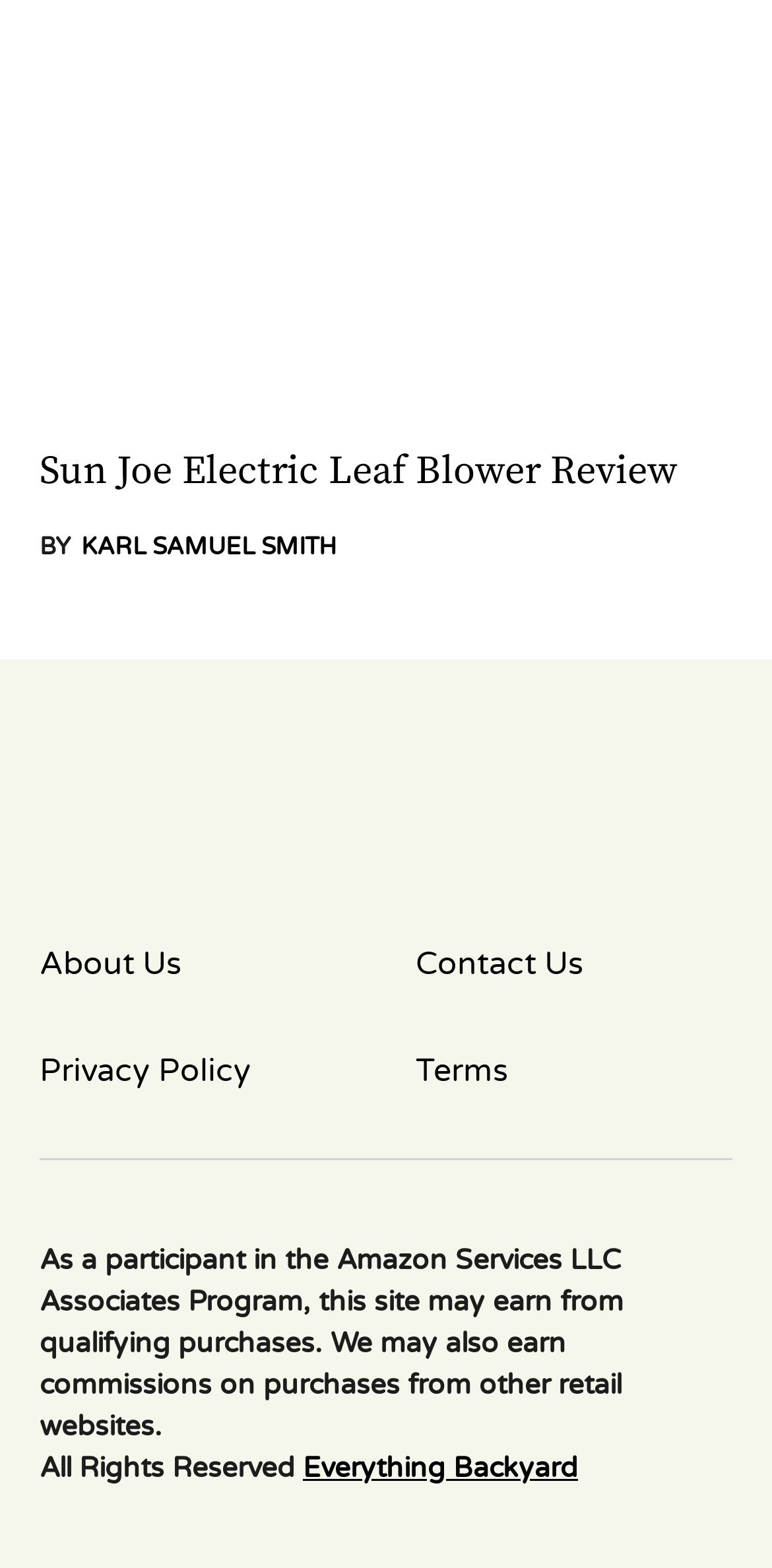Provide the bounding box coordinates of the HTML element this sentence describes: "byKarl Samuel Smith".

[0.051, 0.337, 0.436, 0.36]